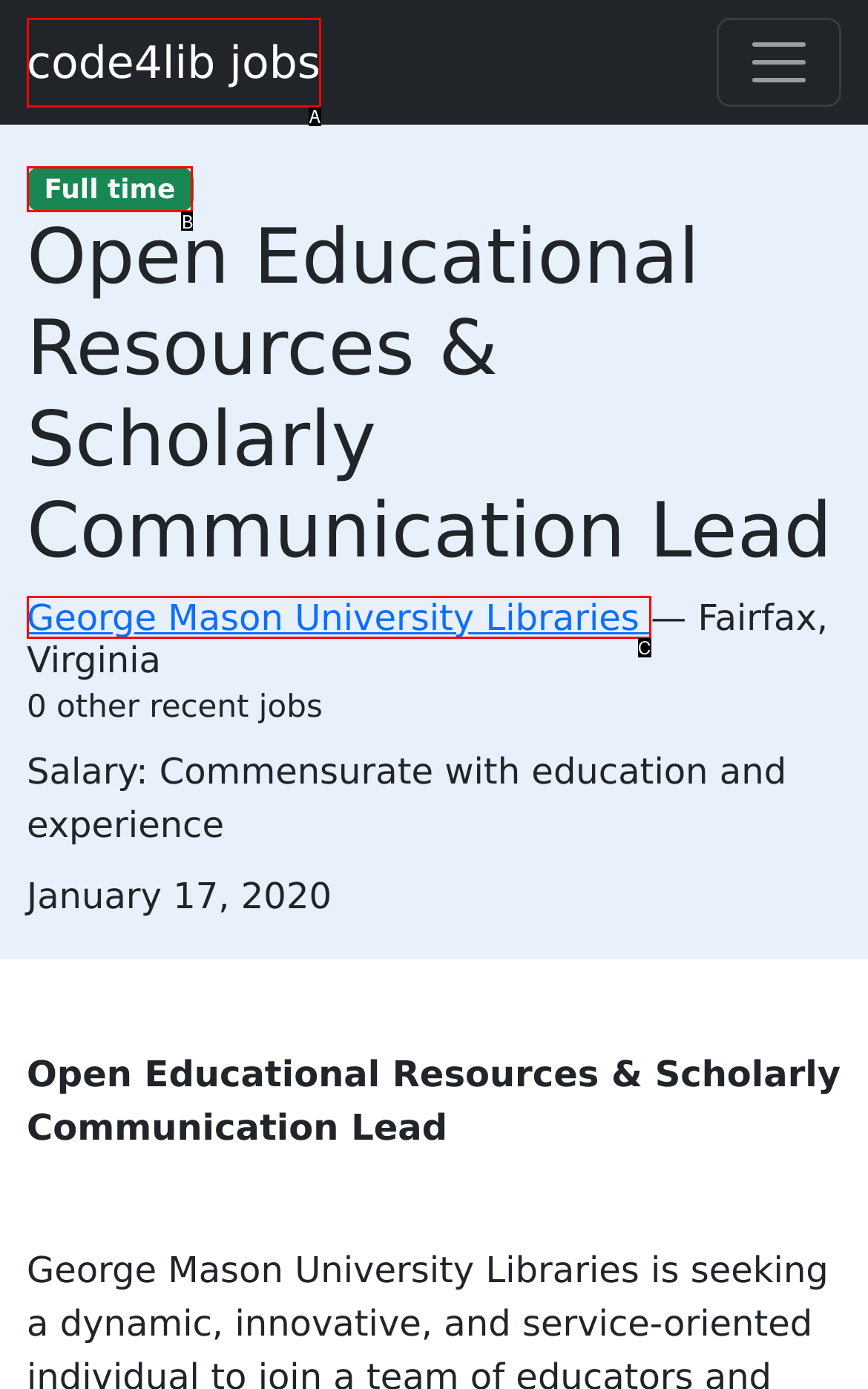From the given options, find the HTML element that fits the description: George Mason University Libraries. Reply with the letter of the chosen element.

C